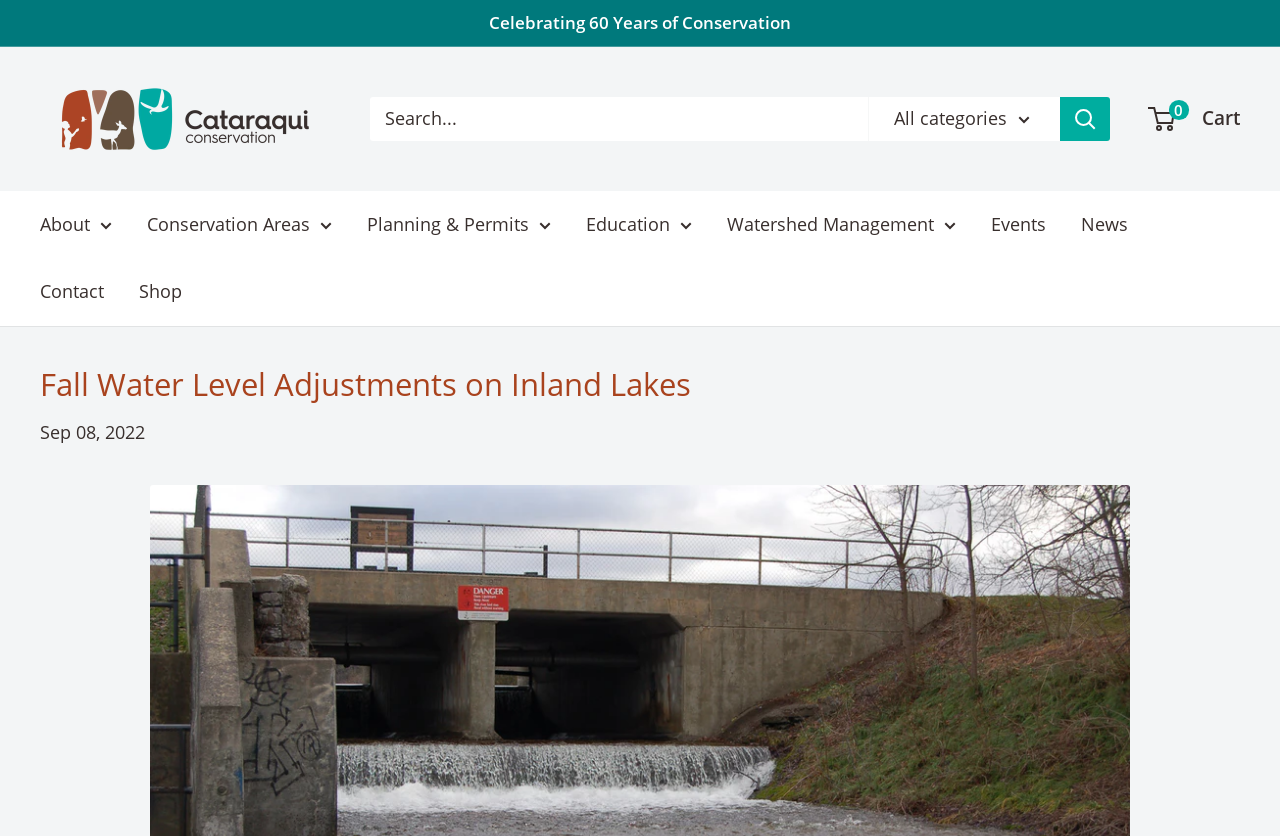Please identify the bounding box coordinates of where to click in order to follow the instruction: "Search for something".

[0.289, 0.116, 0.678, 0.168]